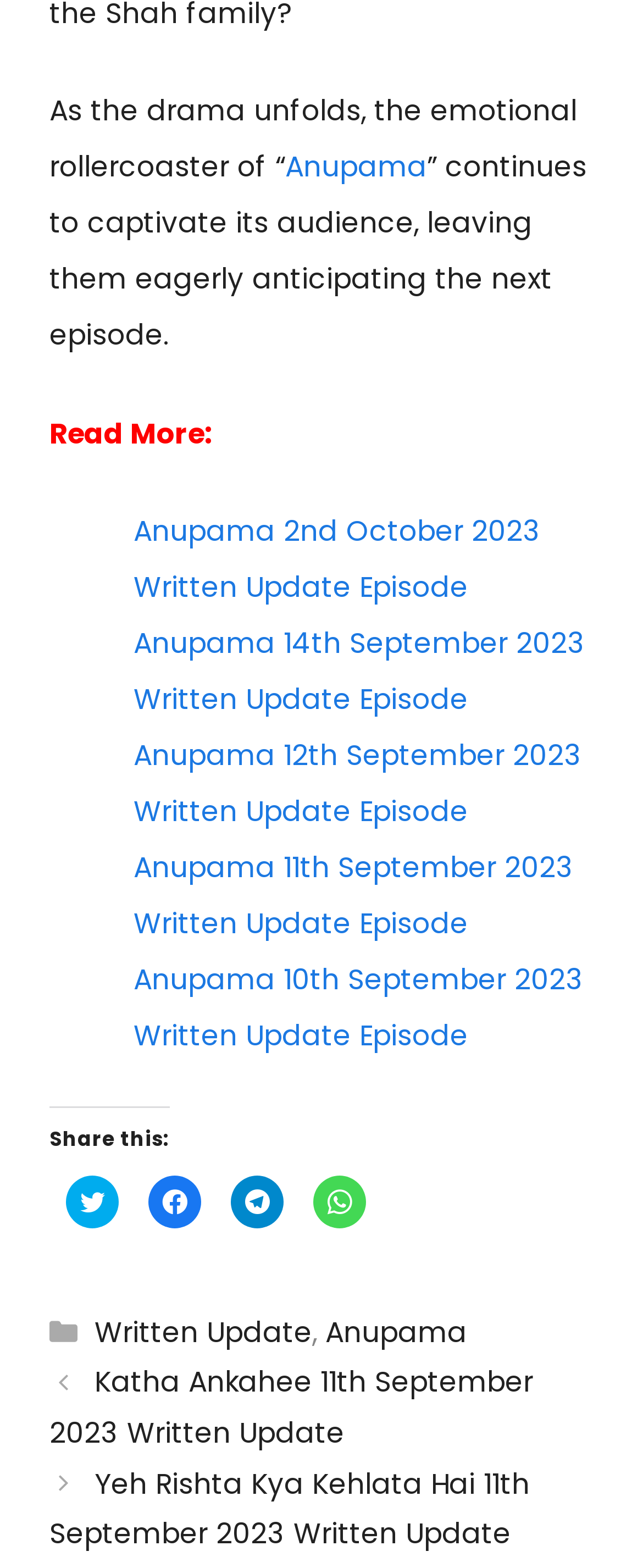Using the format (top-left x, top-left y, bottom-right x, bottom-right y), provide the bounding box coordinates for the described UI element. All values should be floating point numbers between 0 and 1: Written Update

[0.147, 0.837, 0.485, 0.862]